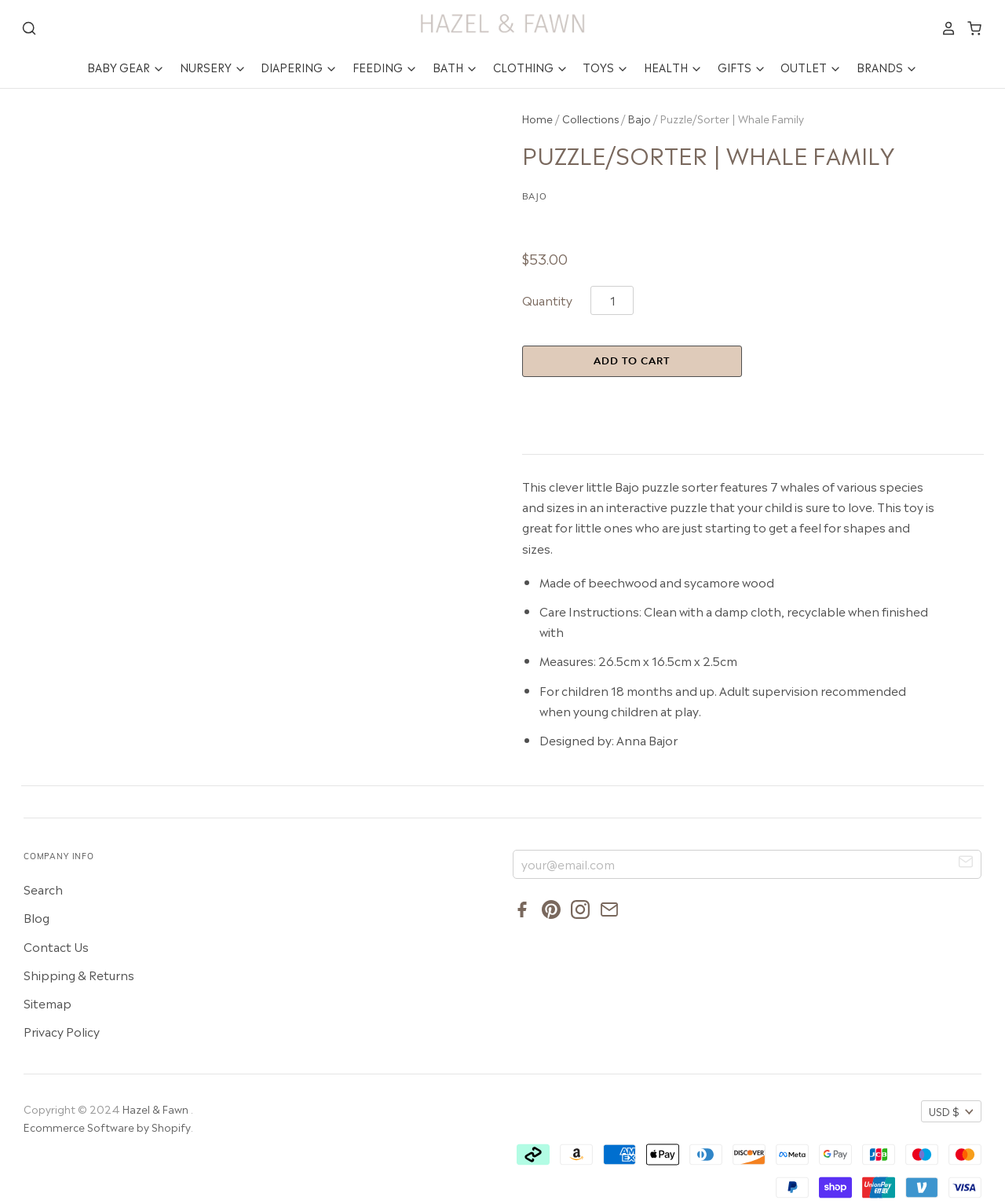Bounding box coordinates are to be given in the format (top-left x, top-left y, bottom-right x, bottom-right y). All values must be floating point numbers between 0 and 1. Provide the bounding box coordinate for the UI element described as: Privacy Policy

[0.023, 0.849, 0.099, 0.864]